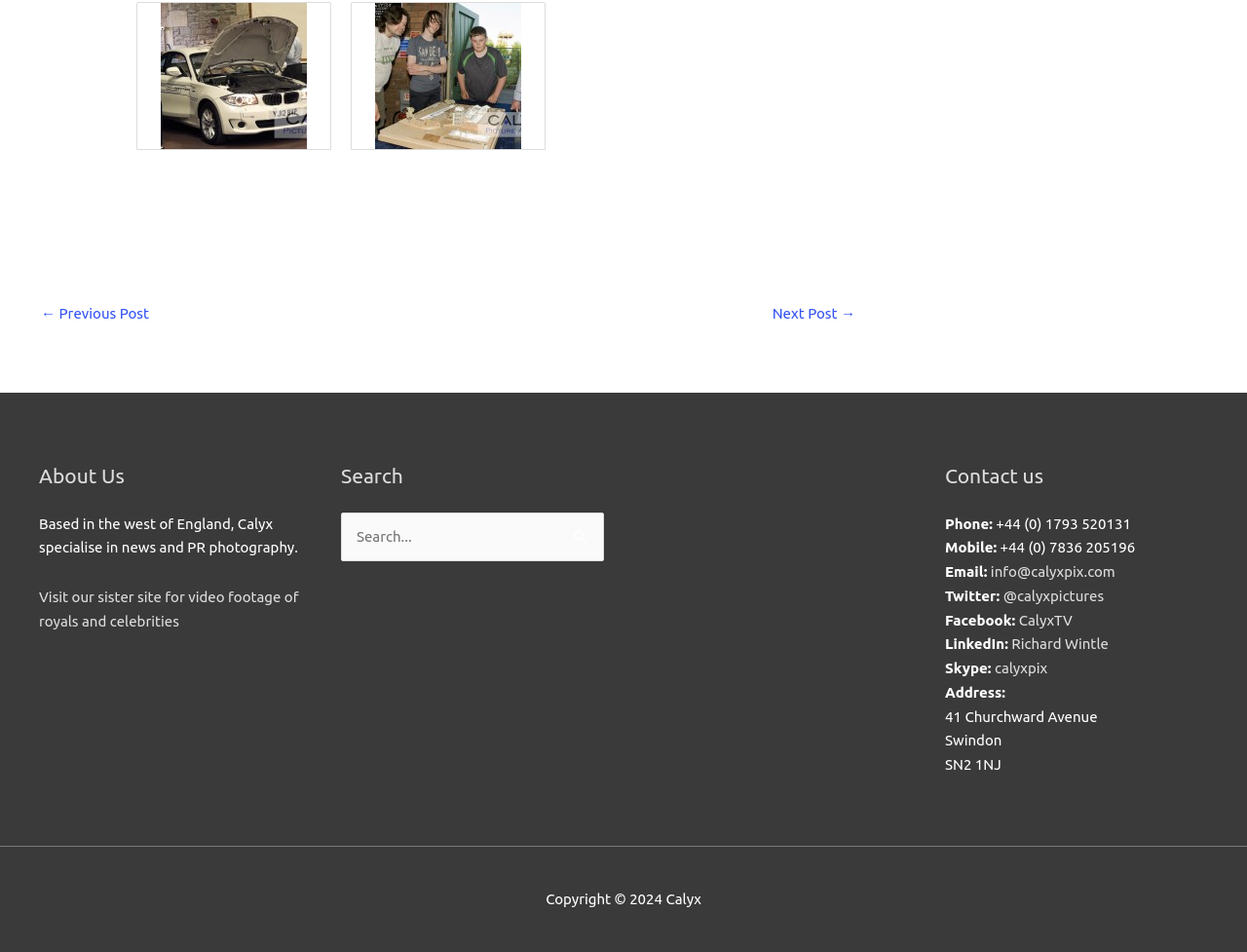What is the address of Calyx?
Based on the screenshot, respond with a single word or phrase.

41 Churchward Avenue, Swindon, SN2 1NJ